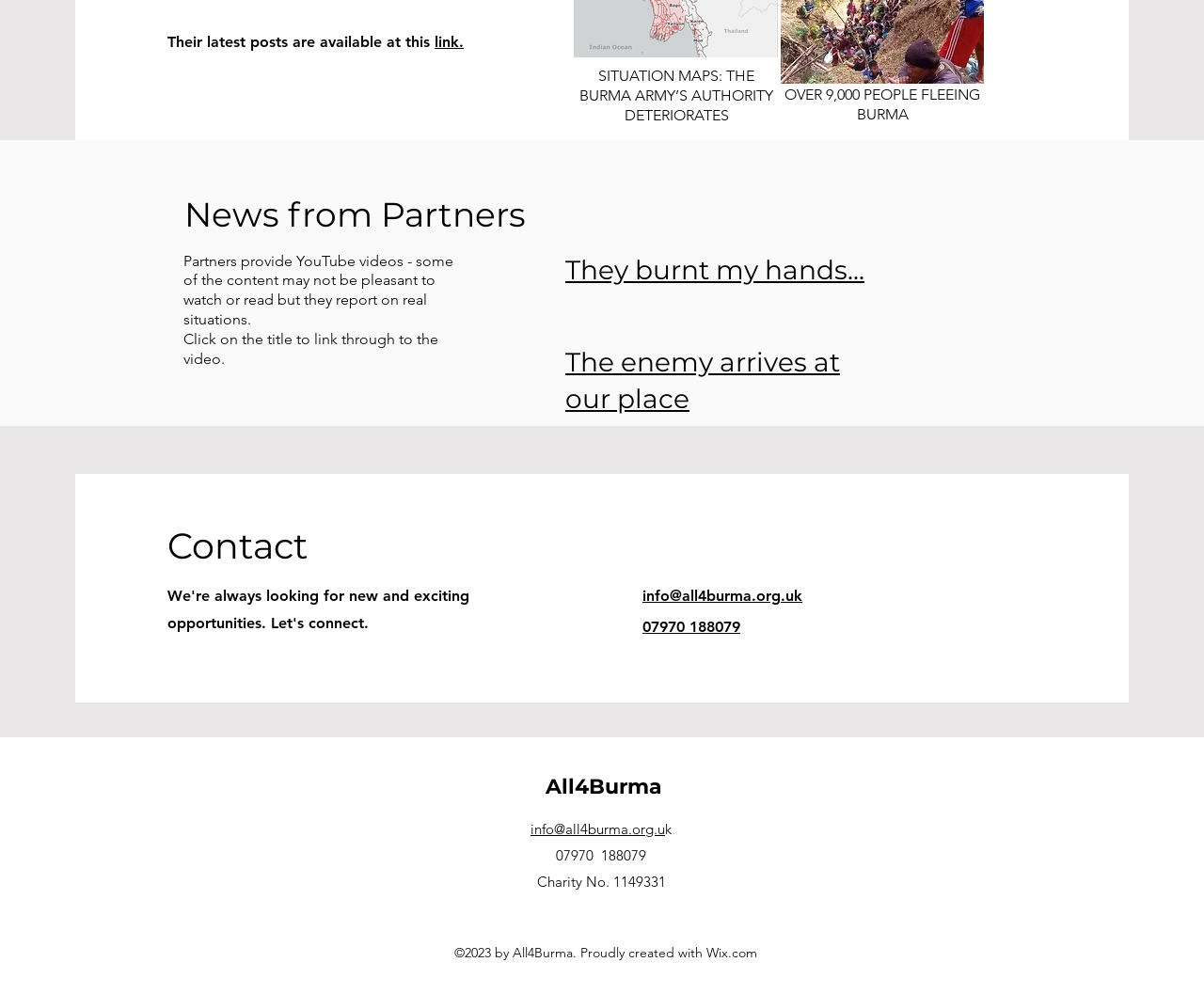Please identify the coordinates of the bounding box that should be clicked to fulfill this instruction: "Click on the link to watch the video 'They burnt my hands...'".

[0.47, 0.255, 0.718, 0.287]